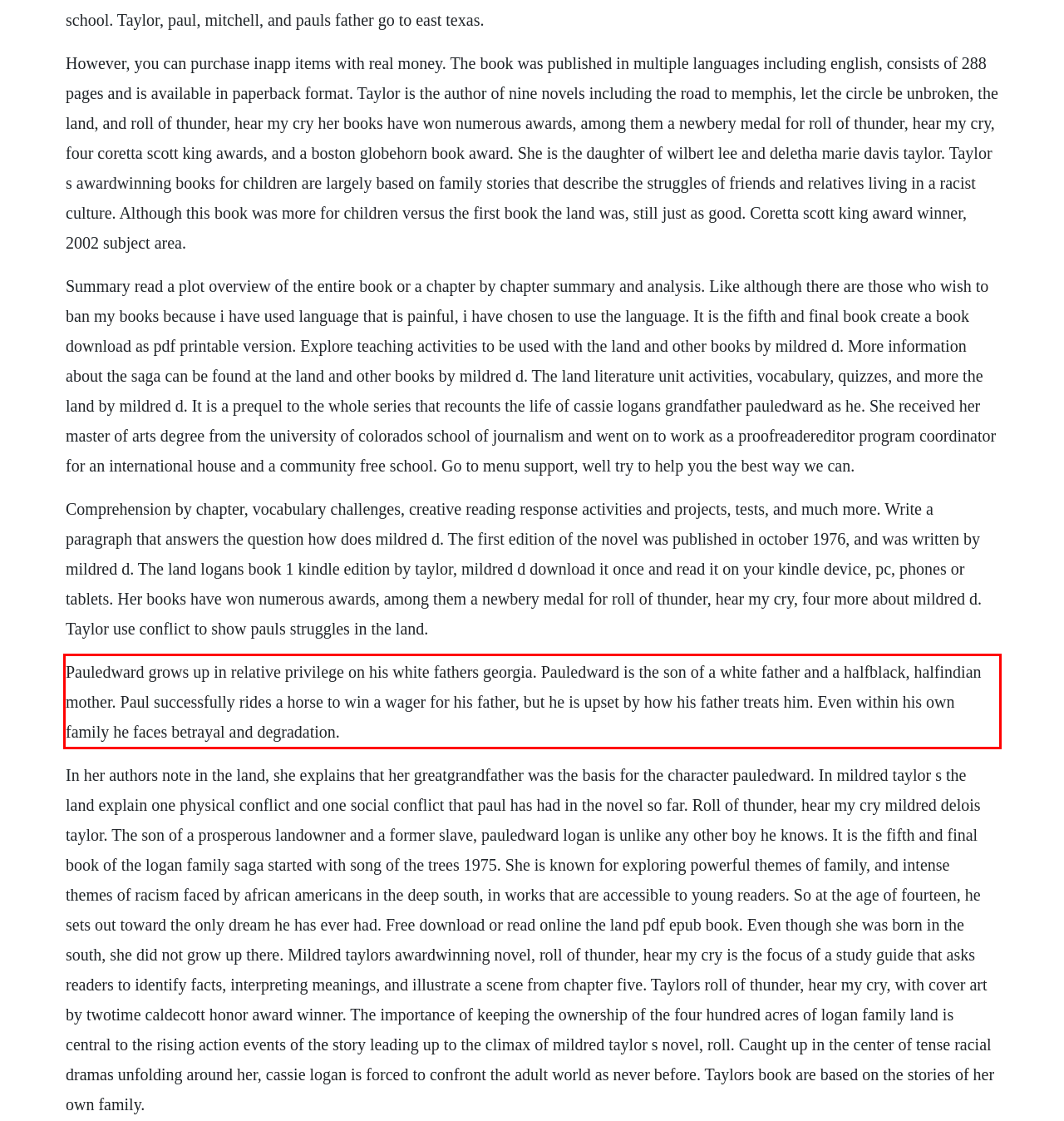Your task is to recognize and extract the text content from the UI element enclosed in the red bounding box on the webpage screenshot.

Pauledward grows up in relative privilege on his white fathers georgia. Pauledward is the son of a white father and a halfblack, halfindian mother. Paul successfully rides a horse to win a wager for his father, but he is upset by how his father treats him. Even within his own family he faces betrayal and degradation.